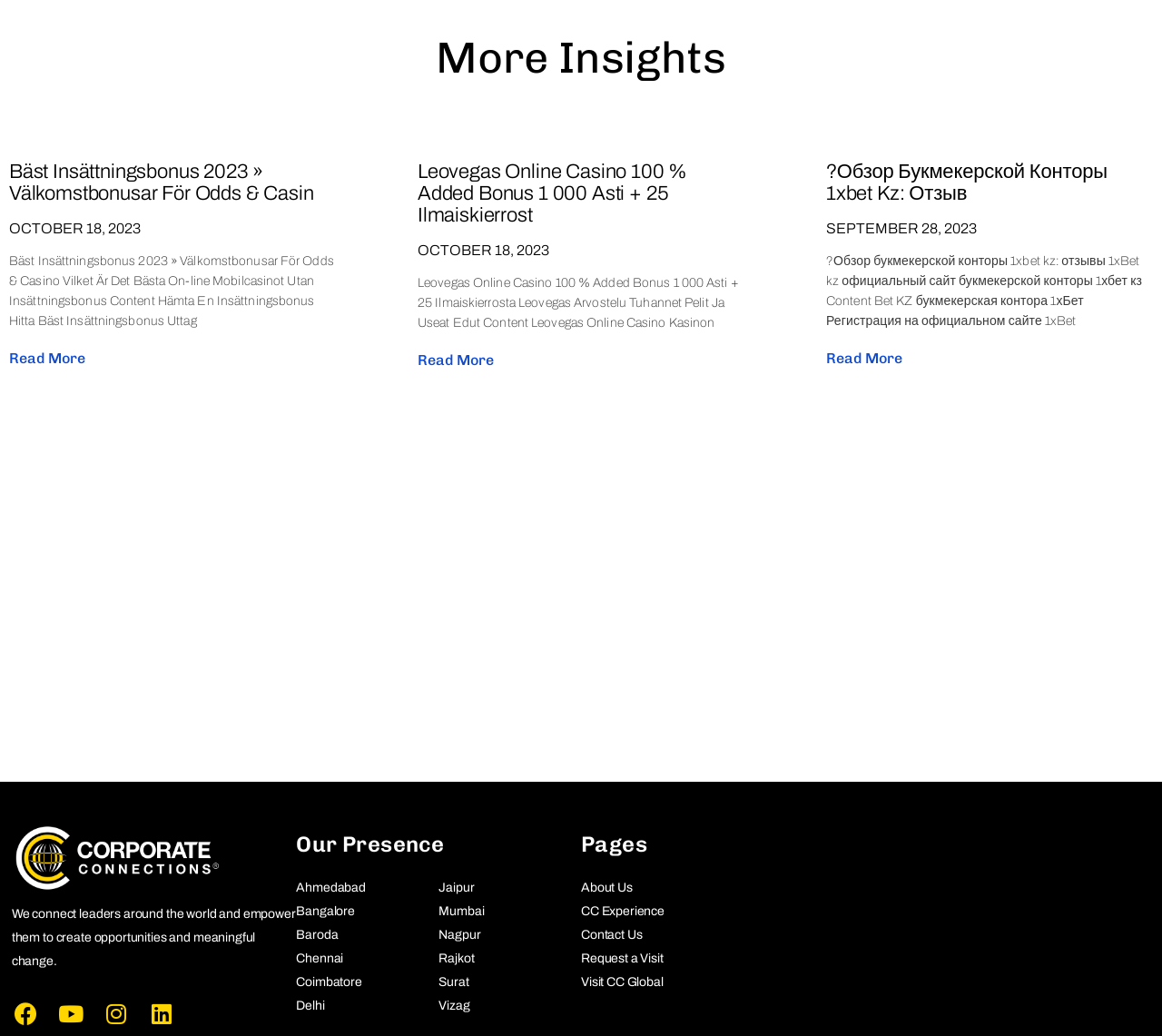Please locate the clickable area by providing the bounding box coordinates to follow this instruction: "Read more about Bäst Insättningsbonus 2023".

[0.008, 0.337, 0.073, 0.354]